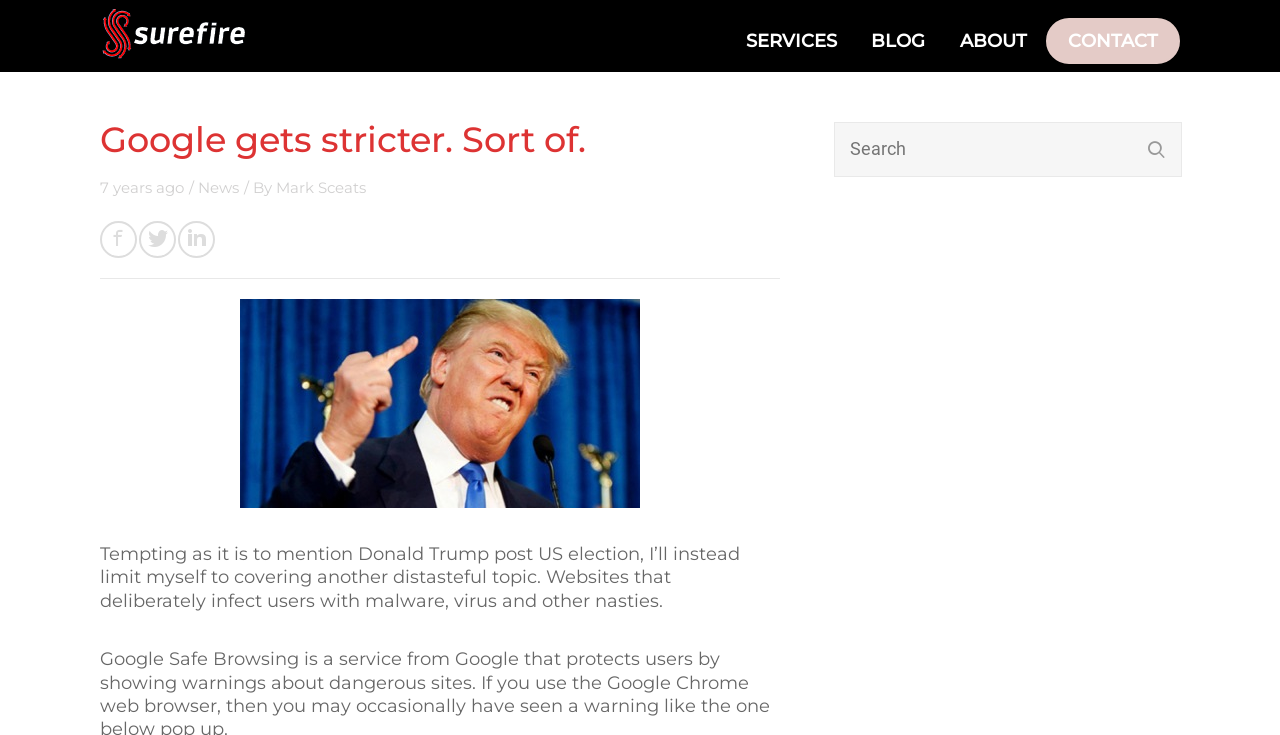Elaborate on the information and visuals displayed on the webpage.

The webpage appears to be a blog post from SureFire Search, with the title "Google gets stricter. Sort of." The top-left corner of the page features a link to SureFire Marketing, accompanied by a small image. 

Below this, there is a navigation menu with four links: "SERVICES", "BLOG", "ABOUT", and "CONTACT", aligned horizontally across the top of the page. 

To the right of the navigation menu, there is a search bar with a textbox and a button labeled "1". 

The main content of the page is divided into sections. The first section has a heading with the title of the blog post, followed by the date "7 years ago" and a category label "News" with a link to the author "Mark Sceats". 

Below this, there are three small links labeled "=", "q", and "w", which may be related to search or filtering options. 

The main article begins with a link to a related topic "Trump, malware, virus and other nasties", accompanied by a small image. The article discusses websites that infect users with malware and viruses, and how Google is taking action against them.